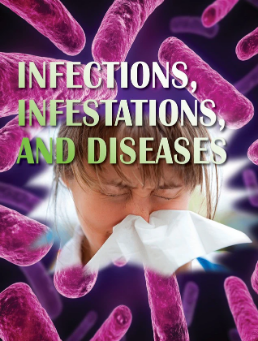Give a short answer to this question using one word or a phrase:
Who is the target audience of the eBook?

Parents and educators